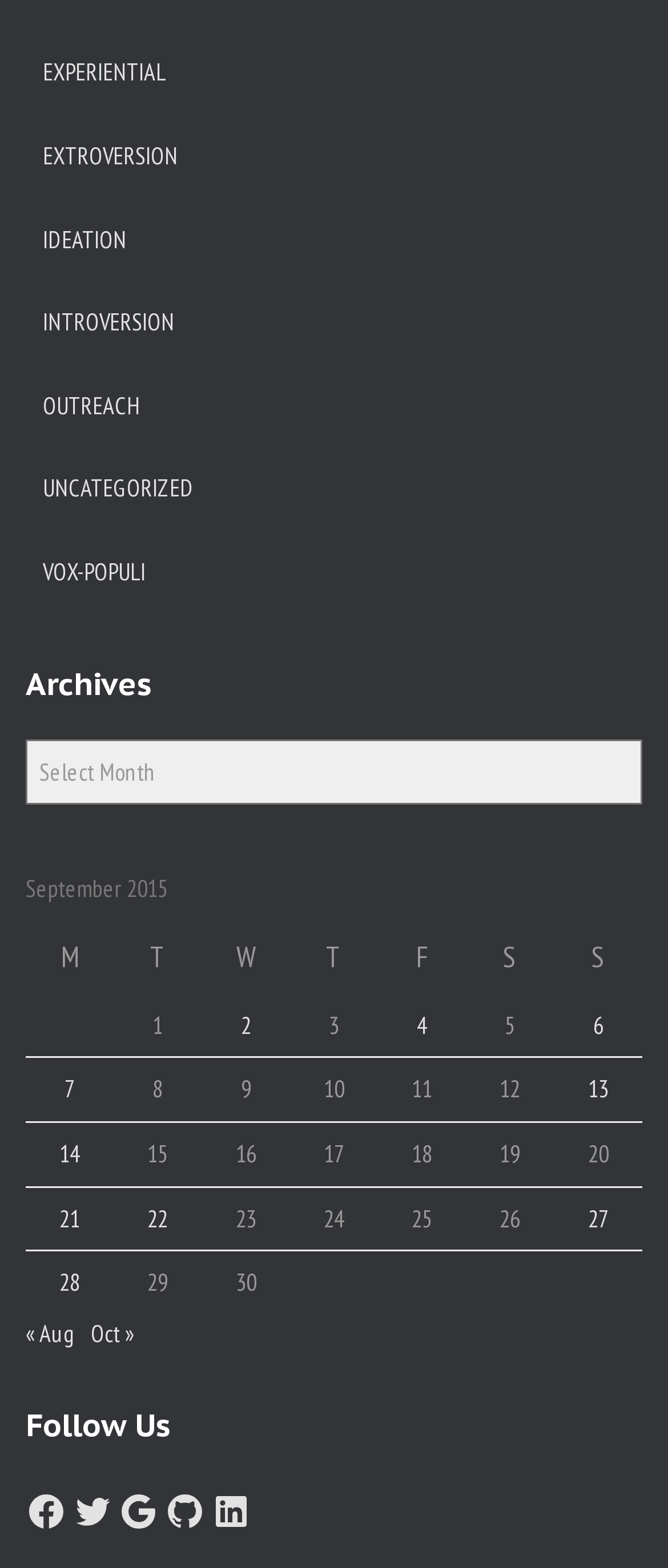Predict the bounding box of the UI element based on the description: "« Aug". The coordinates should be four float numbers between 0 and 1, formatted as [left, top, right, bottom].

[0.038, 0.84, 0.113, 0.86]